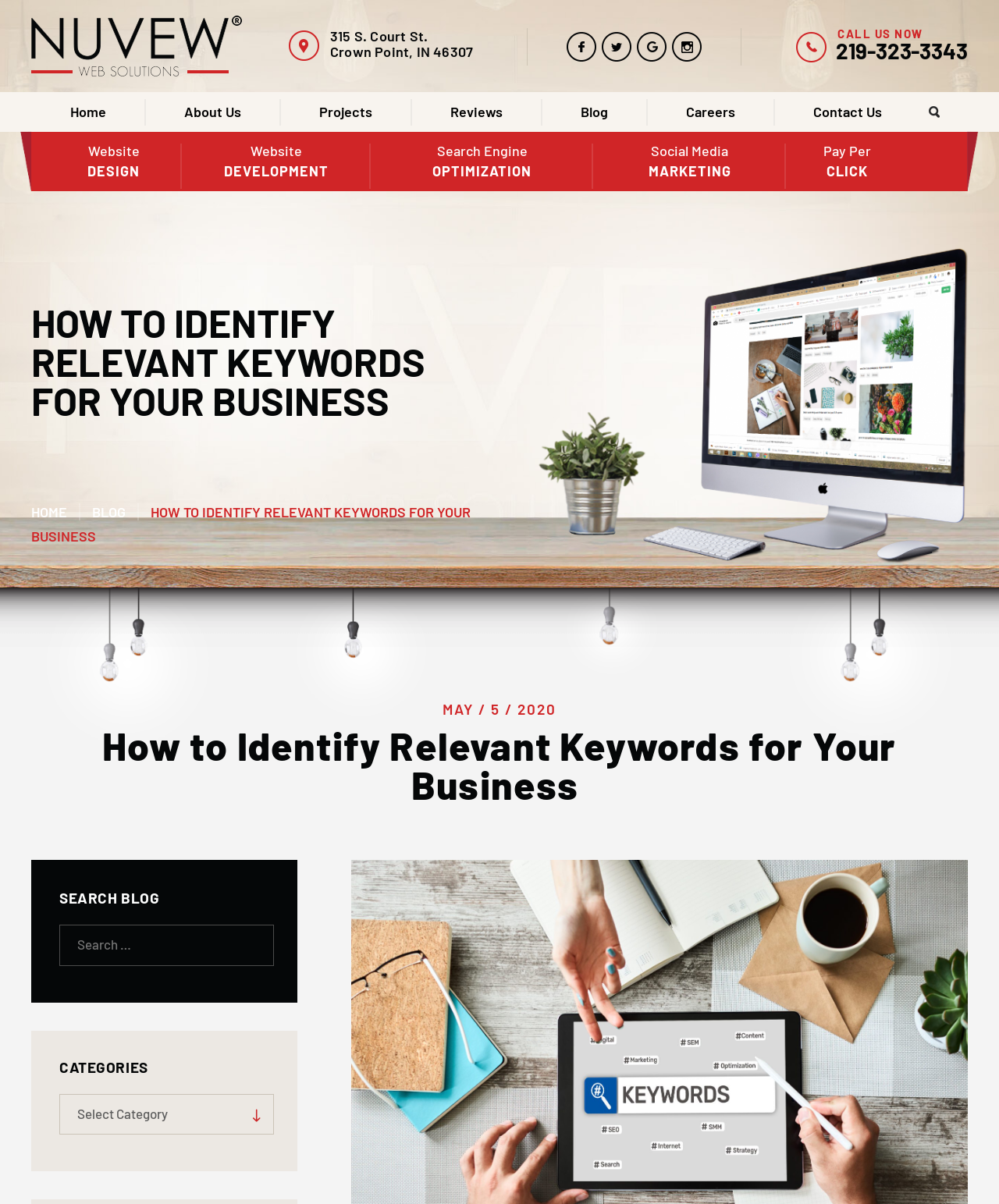Detail the various sections and features present on the webpage.

The webpage appears to be a digital marketing services website, specifically focused on SEO and keyword development. At the top left, there is a logo of "Nuvew" accompanied by a link to the company's homepage. Below the logo, there is a heading displaying the company's address. 

To the right of the logo, there are social media links to Facebook, Twitter, Google, and Instagram. Next to these links, there is a prominent call-to-action heading "CALL US NOW" with a phone number link "219-323-3343" below it.

The main navigation menu is located below the top section, with links to "Home", "About Us", "Projects", "Reviews", "Blog", "Careers", and "Contact Us". The "Blog" link is highlighted, suggesting that the current page is a blog post.

On the right side of the navigation menu, there is a search bar with a "Search" button and a "Clear" button. Below the search bar, there are links to various digital marketing services, including "Website DESIGN", "Website DEVELOPMENT", "Search Engine OPTIMIZATION", "Social Media MARKETING", and "Pay Per CLICK".

The main content of the webpage is a blog post titled "HOW TO IDENTIFY RELEVANT KEYWORDS FOR YOUR BUSINESS". The post is dated "MAY / 5 / 2020" and has a brief summary or introduction. Below the main content, there is a section with a "SEARCH BLOG" heading, a search box, and a "CATEGORIES" heading with a dropdown combobox.